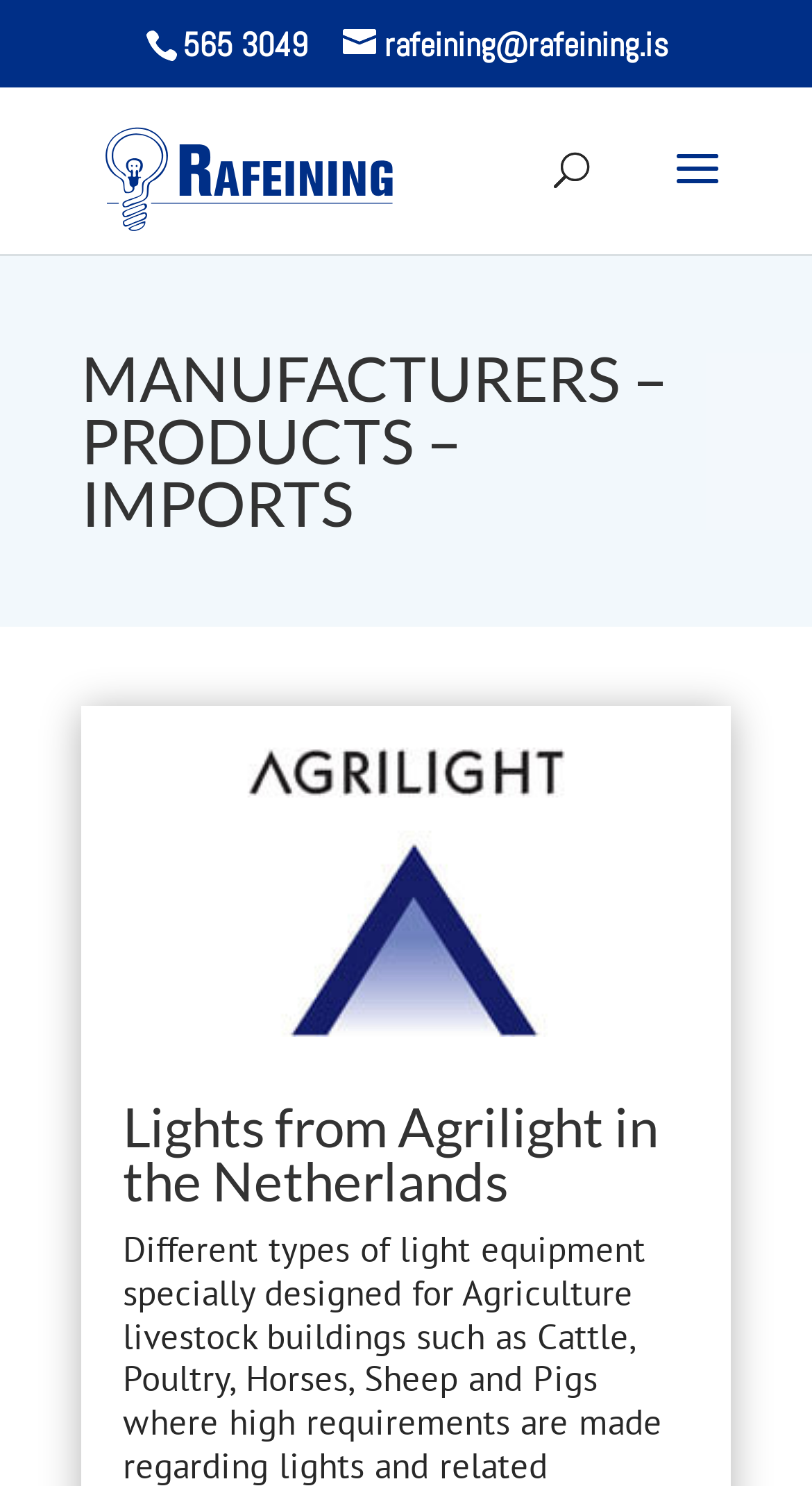Extract the bounding box of the UI element described as: "rafeining@rafeining.is".

[0.422, 0.015, 0.822, 0.045]